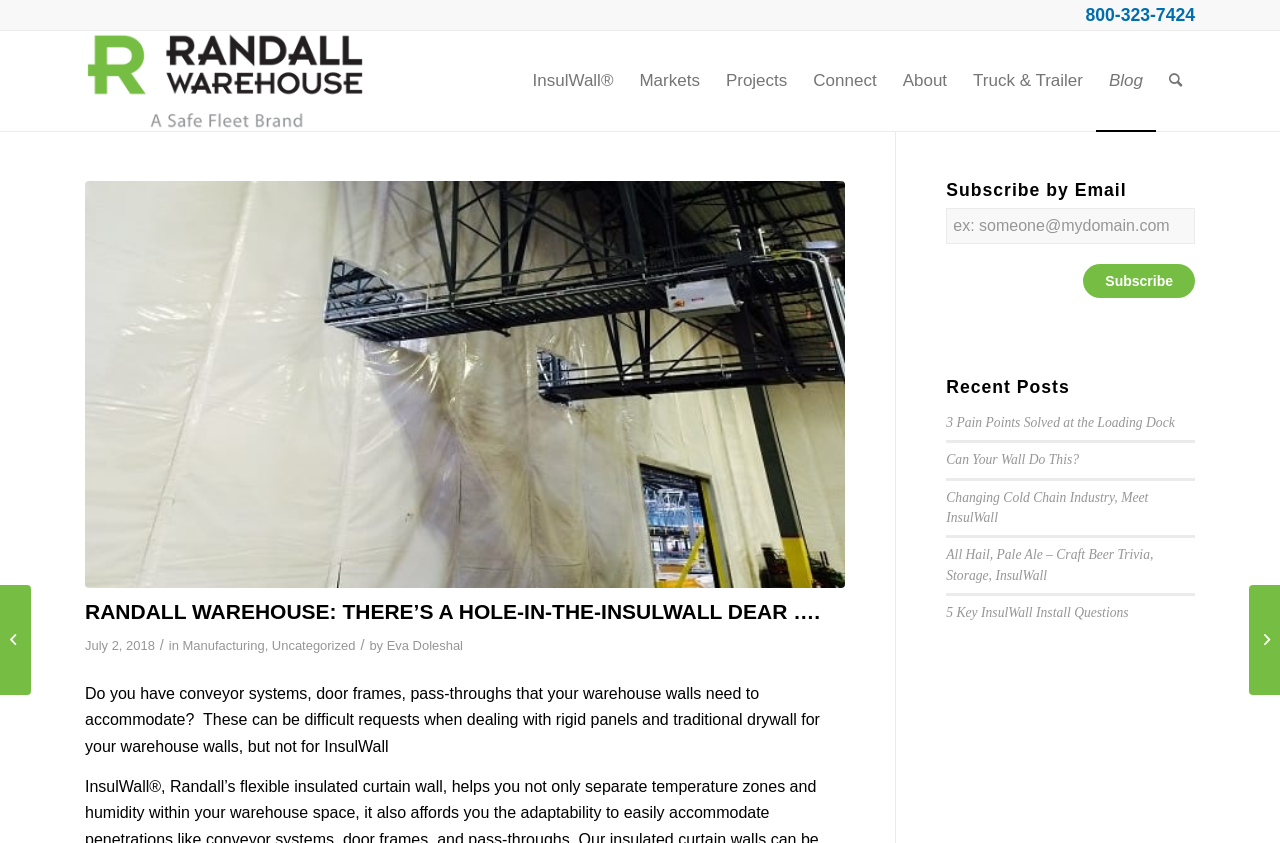Provide a thorough and detailed response to the question by examining the image: 
What is the phone number at the top right?

I found the phone number by looking at the top right corner of the webpage, where I saw a static text element with the phone number '800-323-7424'.